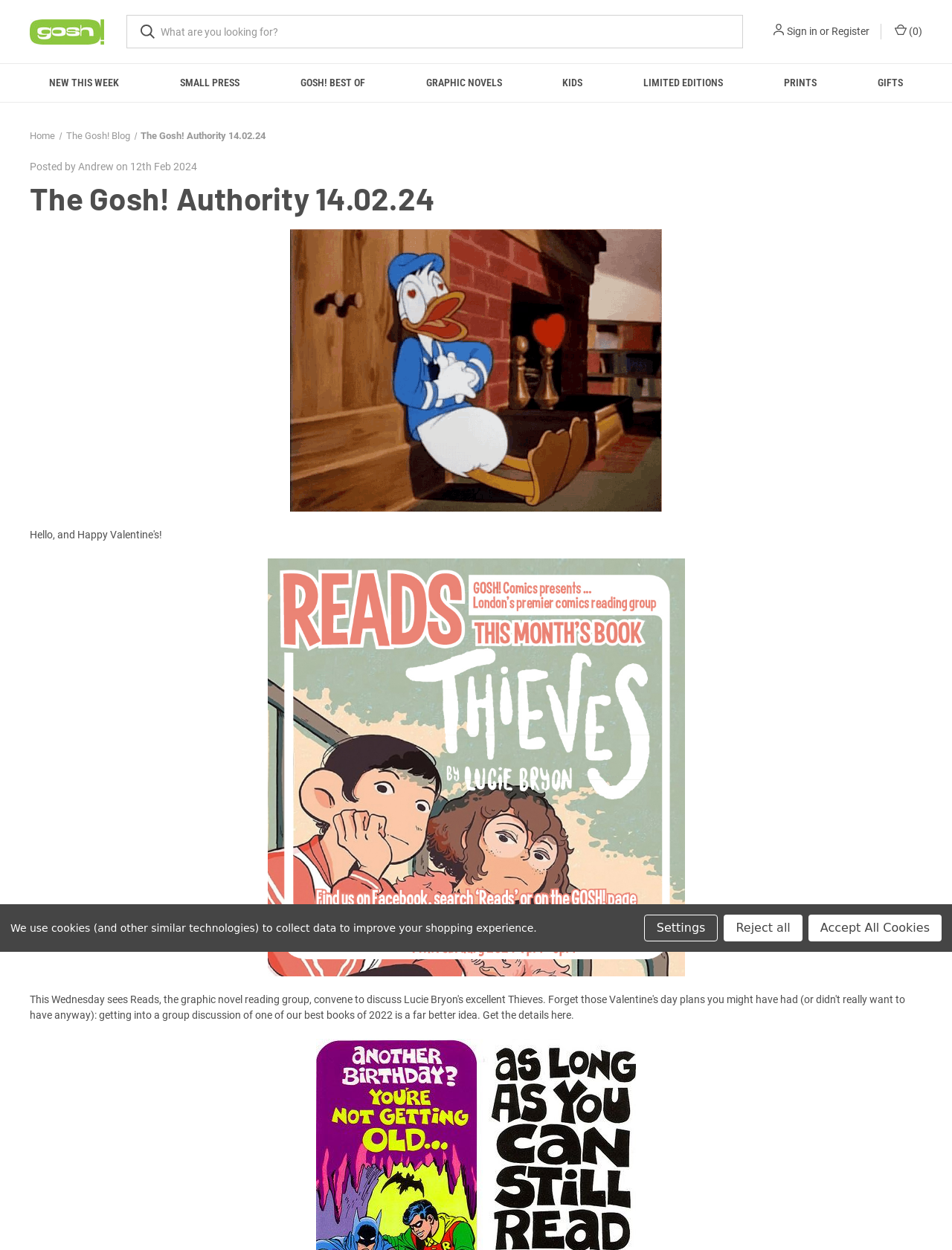Extract the main headline from the webpage and generate its text.

The Gosh! Authority 14.02.24